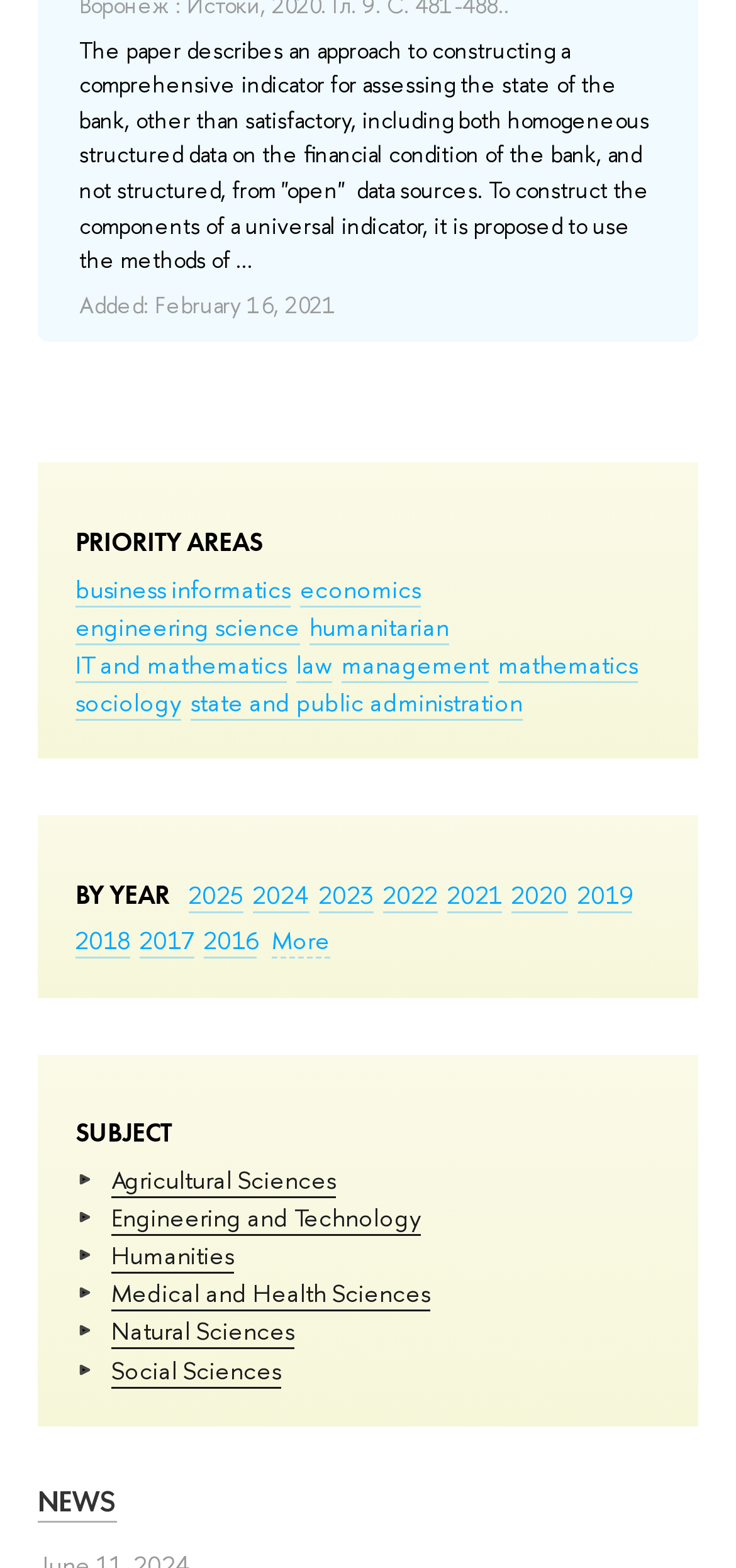Give the bounding box coordinates for the element described by: "Humanities".

[0.151, 0.79, 0.318, 0.812]